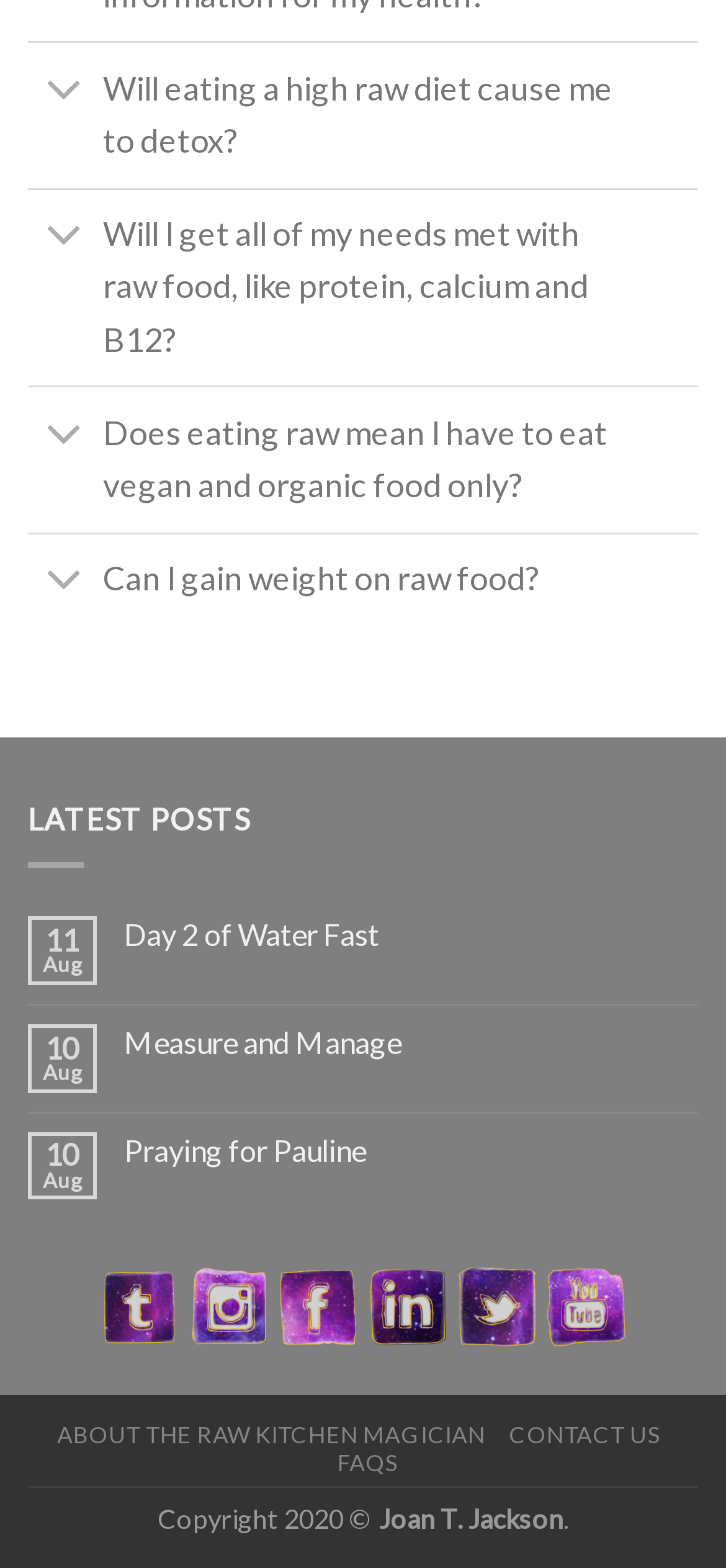Could you locate the bounding box coordinates for the section that should be clicked to accomplish this task: "Open the 'ABOUT THE RAW KITCHEN MAGICIAN' page".

[0.078, 0.906, 0.669, 0.924]